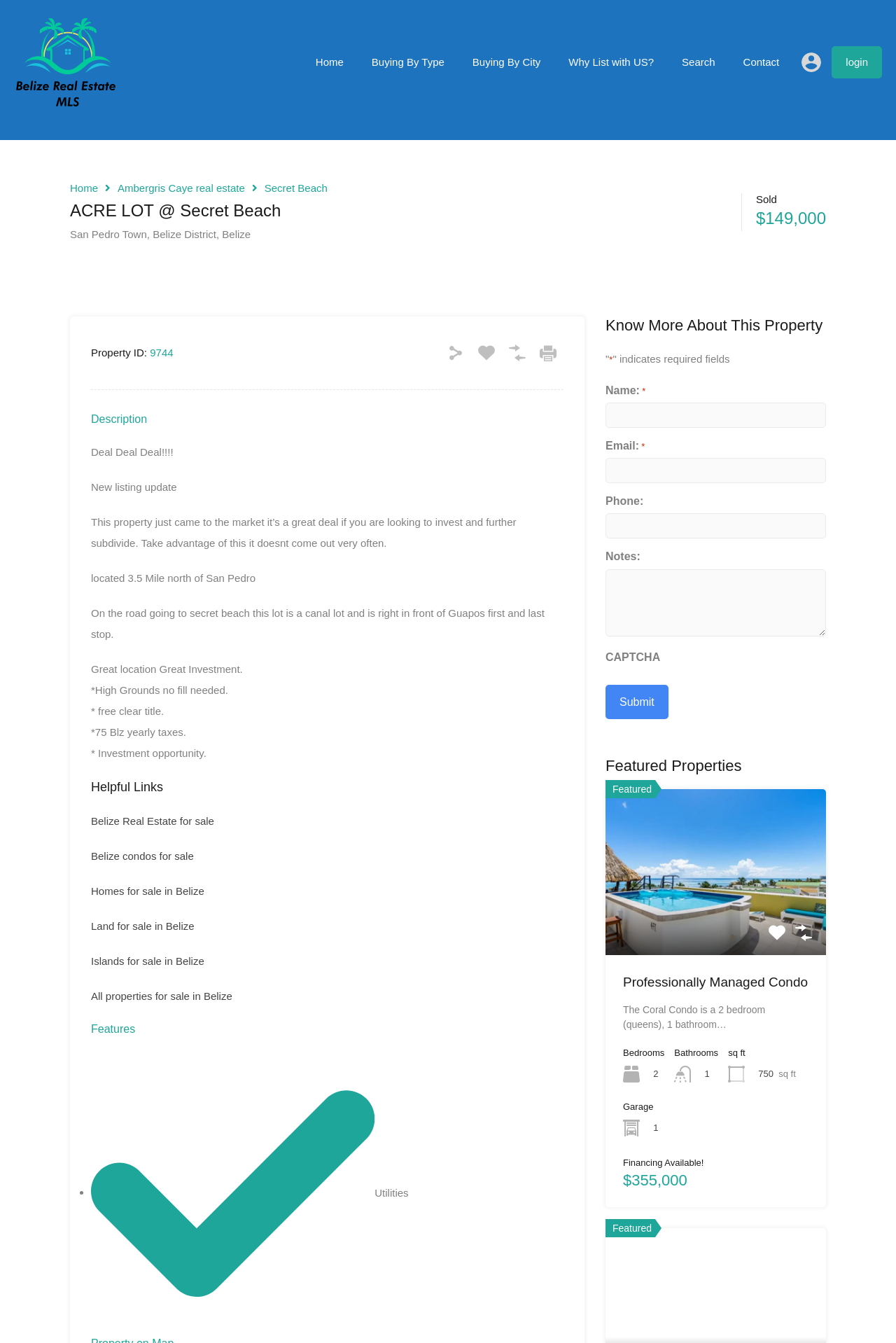What is the type of property?
Answer the question with detailed information derived from the image.

I found the type of property by looking at the heading element with the content 'ACRE LOT @ Secret Beach' which is located at the coordinates [0.078, 0.148, 0.365, 0.166]. This text is likely to be the type of property because it is a heading element, which is often used to highlight important information, and it is located at the top of the page, which is a common place for important information about a property.